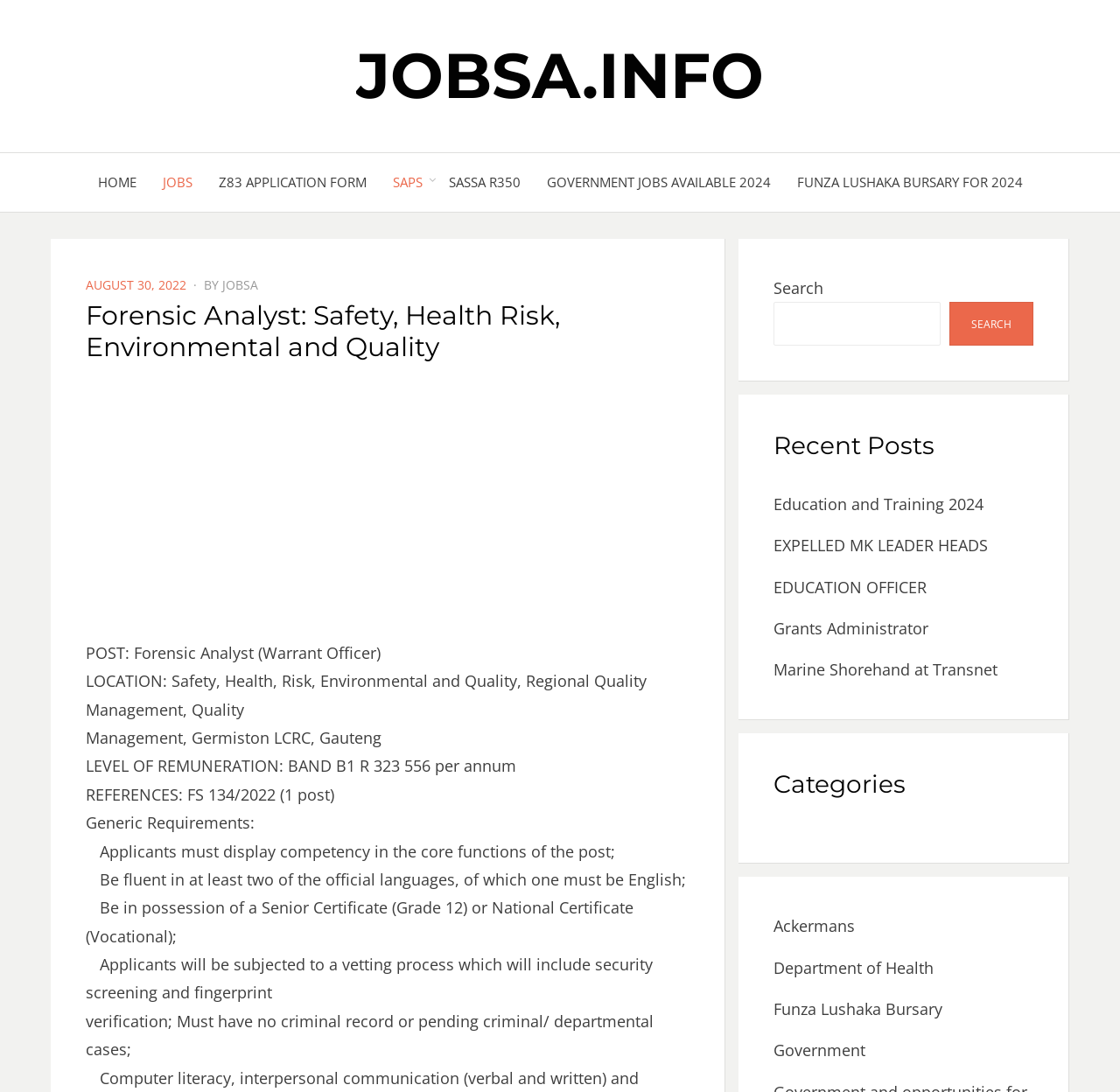Refer to the image and provide an in-depth answer to the question:
What is the job title of the post?

The job title of the post can be found in the heading element, which is 'Forensic Analyst: Safety, Health Risk, Environmental and Quality'. The job title is 'Forensic Analyst'.